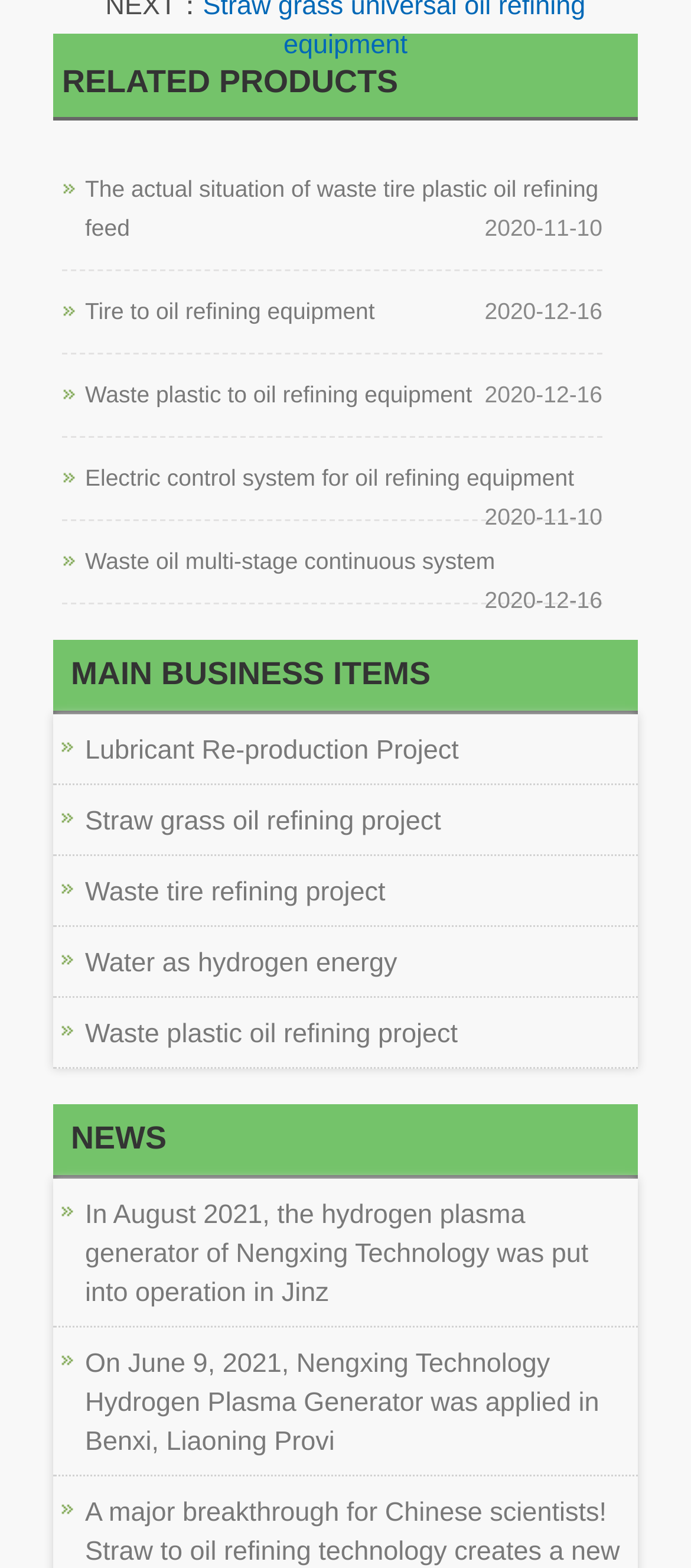What is the main business item of the company?
Look at the image and answer the question using a single word or phrase.

Lubricant Re-production Project